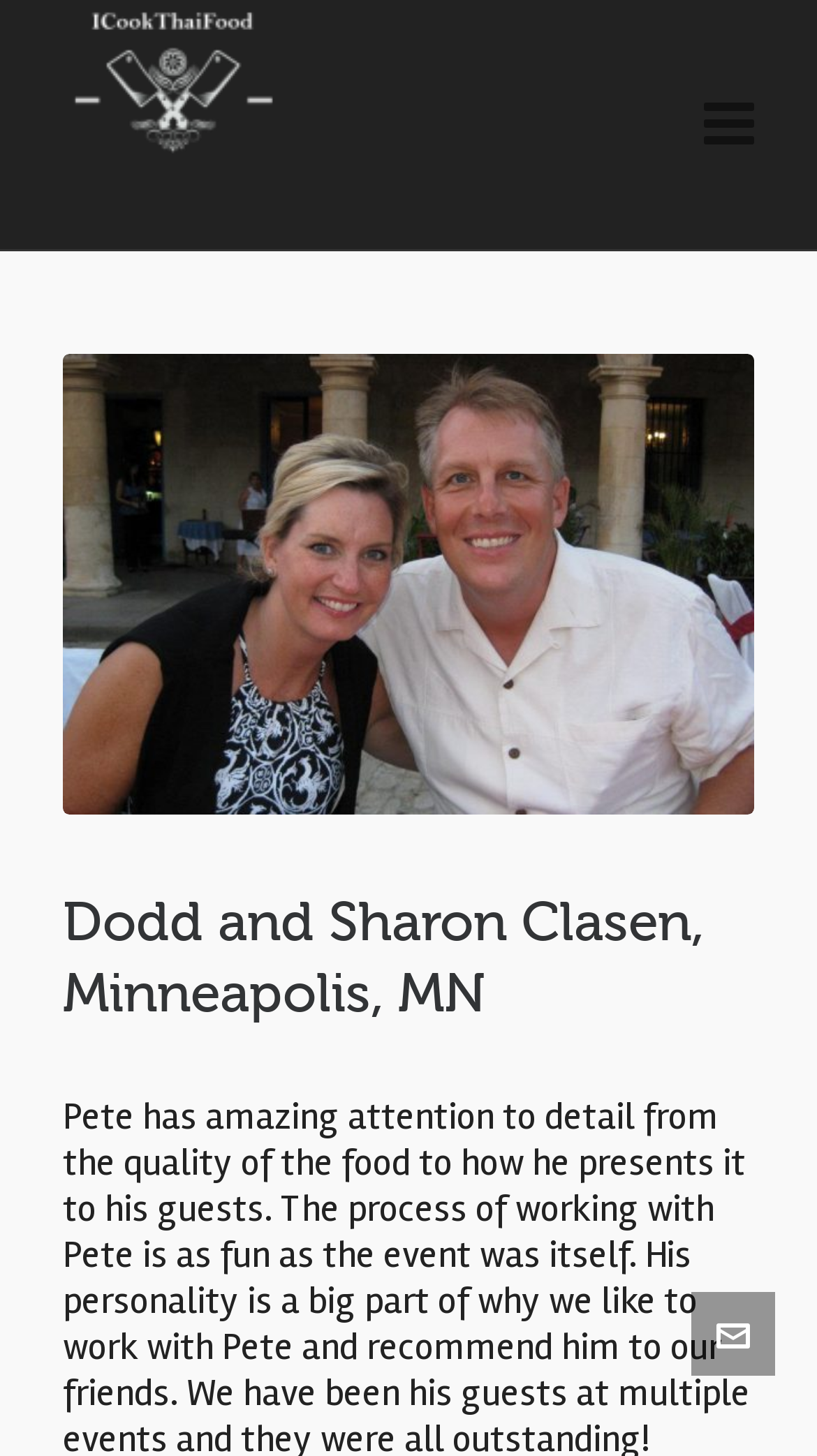What is the main title displayed on this webpage?

Dodd and Sharon Clasen, Minneapolis, MN